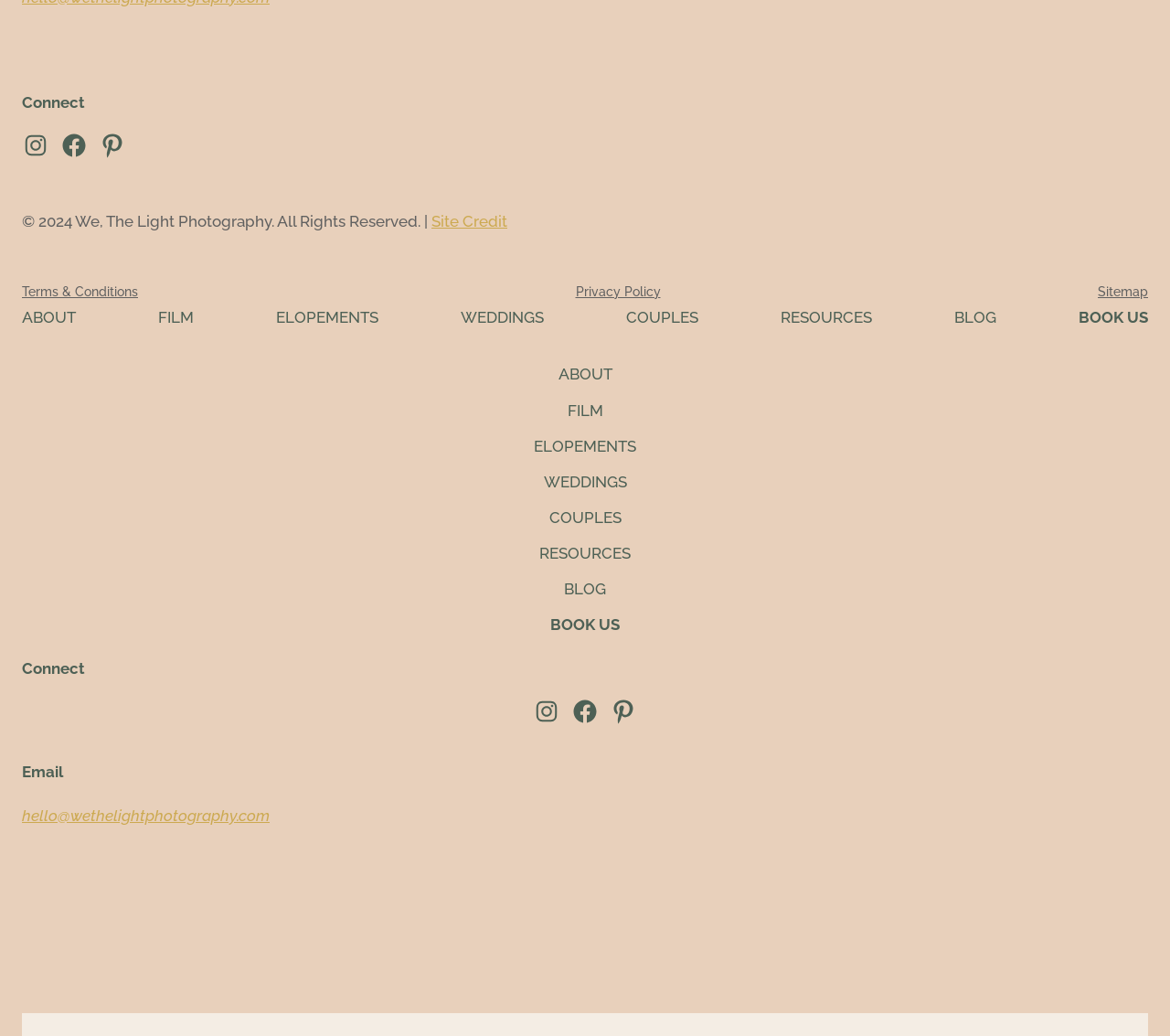How many navigation menus are in the footer section?
Please give a detailed and elaborate explanation in response to the question.

I looked at the footer section and found three navigation menus, namely 'Terms Menu', 'Footer Menu 2', and 'Footer Menu 3', which provide links to different sections of the website.